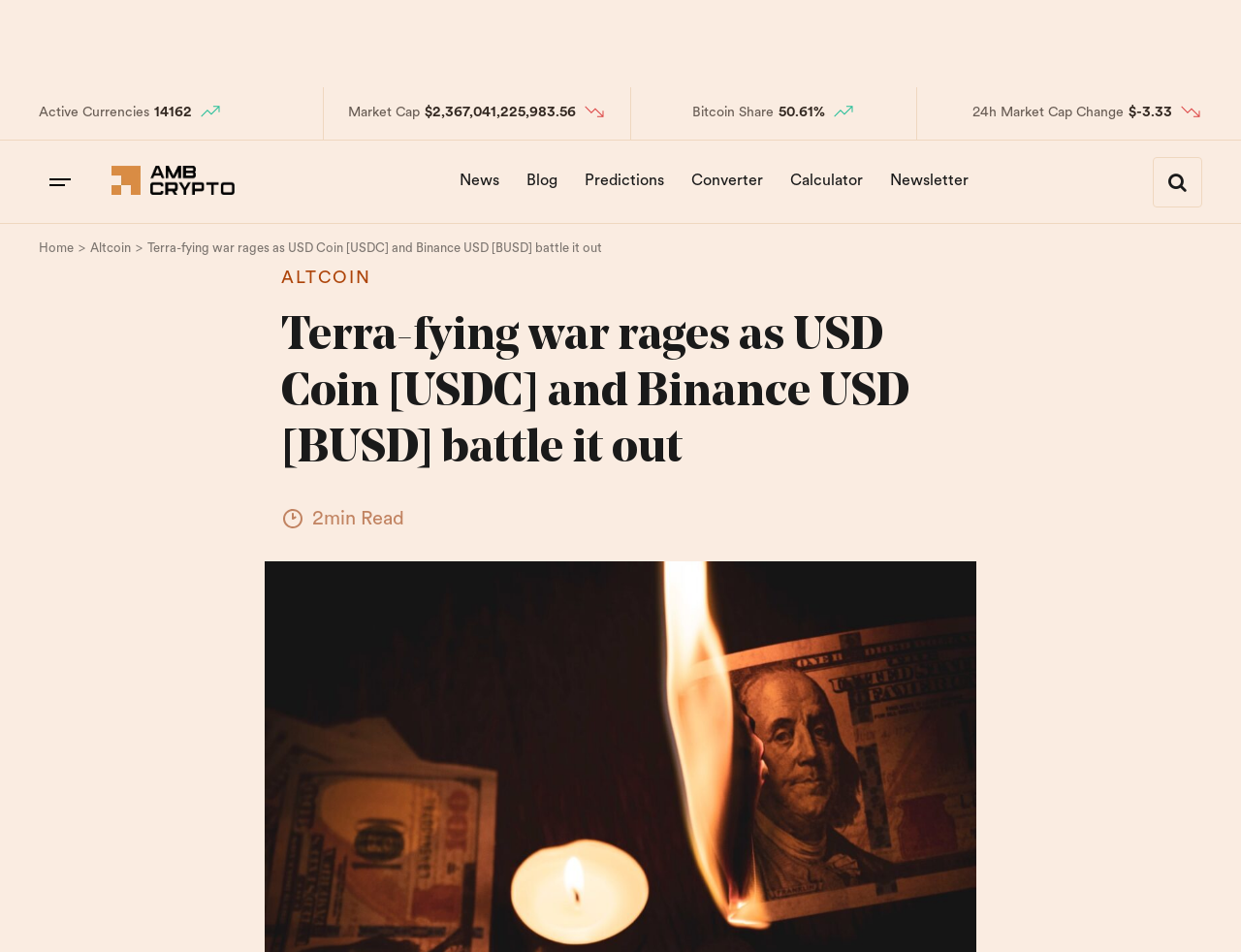Locate the bounding box of the UI element described by: "Altcoin" in the given webpage screenshot.

[0.227, 0.282, 0.773, 0.304]